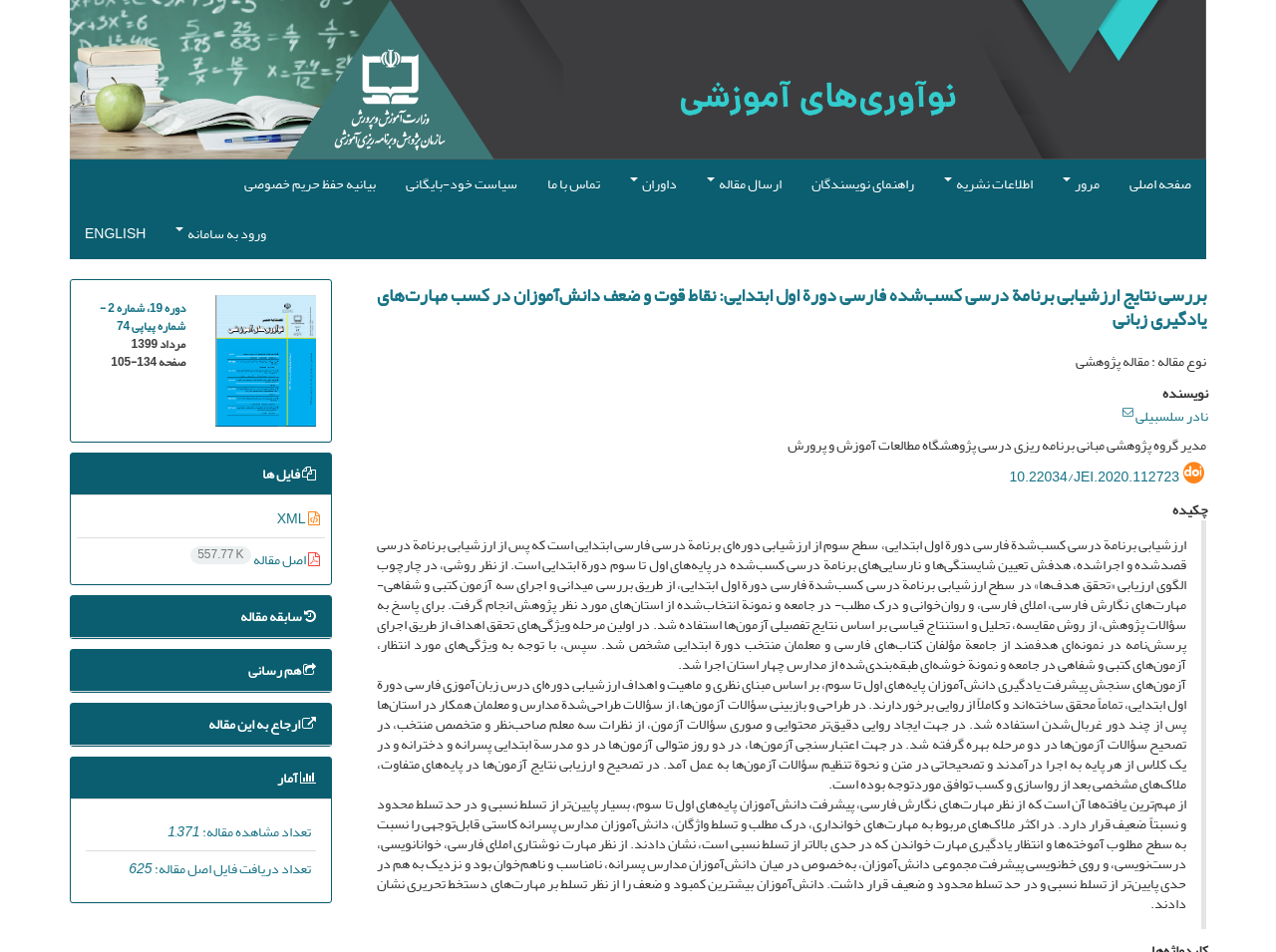Kindly determine the bounding box coordinates for the area that needs to be clicked to execute this instruction: "Click on the link to view the main page".

[0.873, 0.168, 0.945, 0.22]